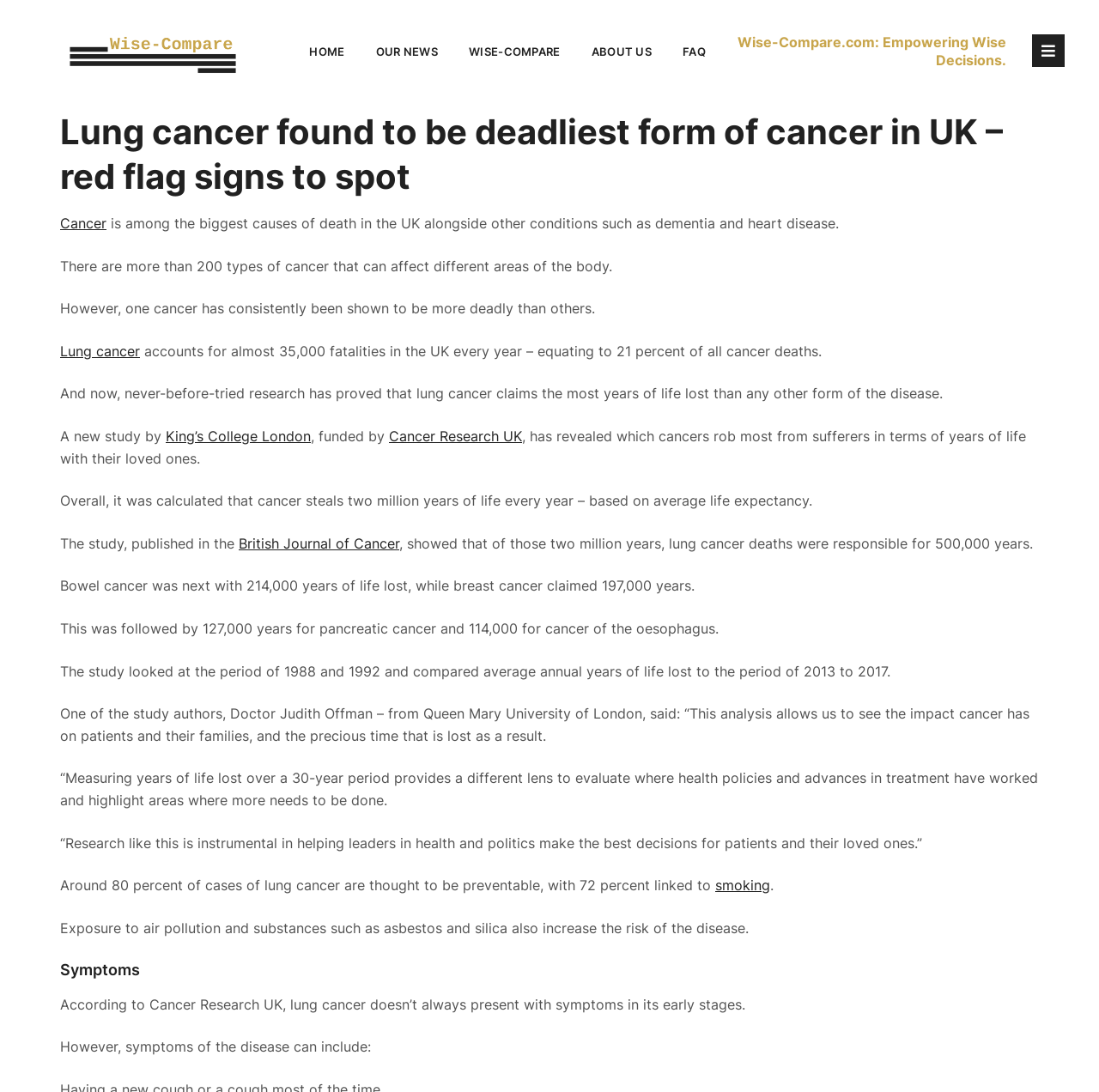Specify the bounding box coordinates for the region that must be clicked to perform the given instruction: "Check the live score".

None